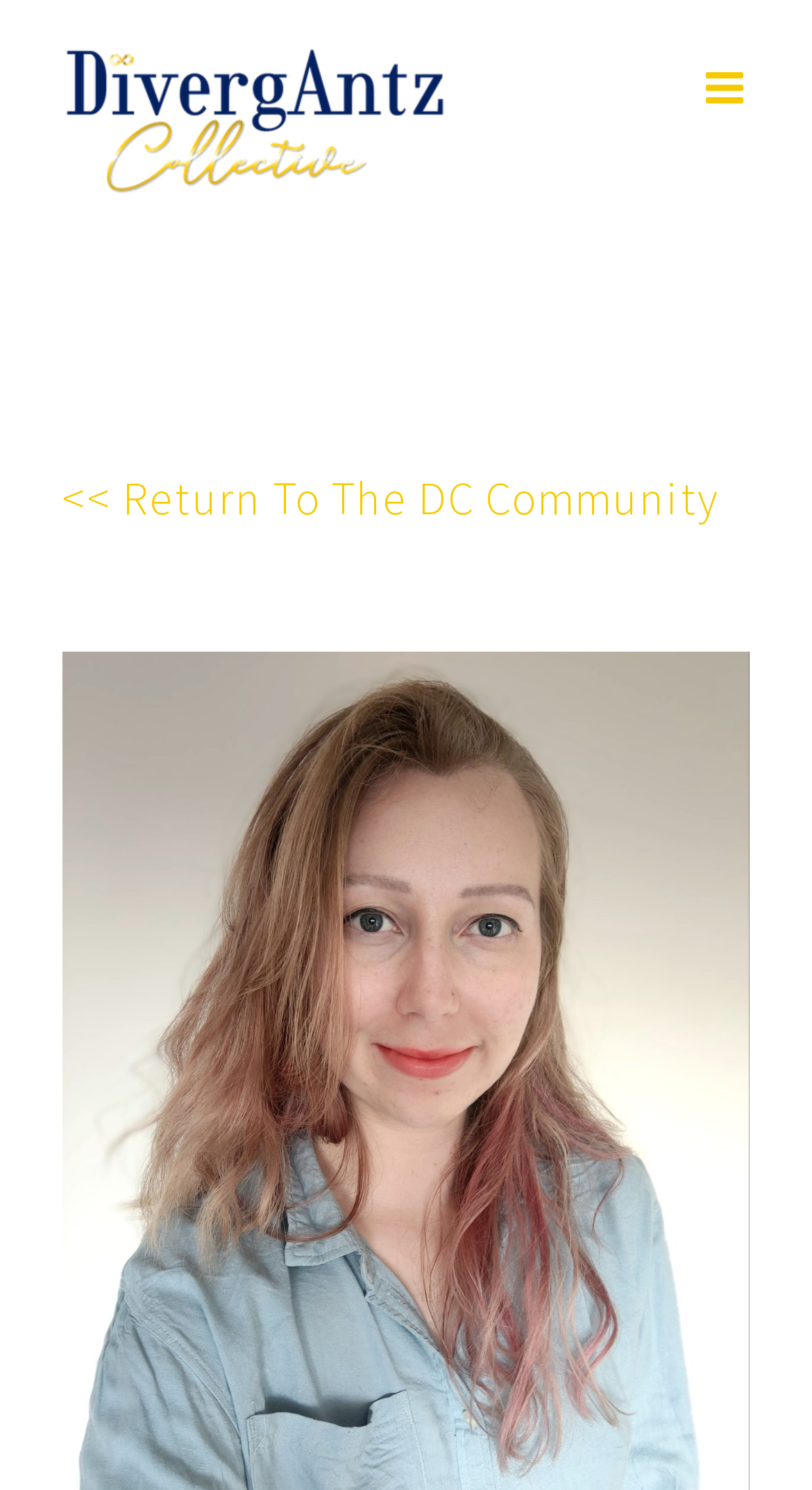Extract the bounding box coordinates for the described element: "aria-label="Toggle mobile menu"". The coordinates should be represented as four float numbers between 0 and 1: [left, top, right, bottom].

[0.869, 0.045, 0.923, 0.074]